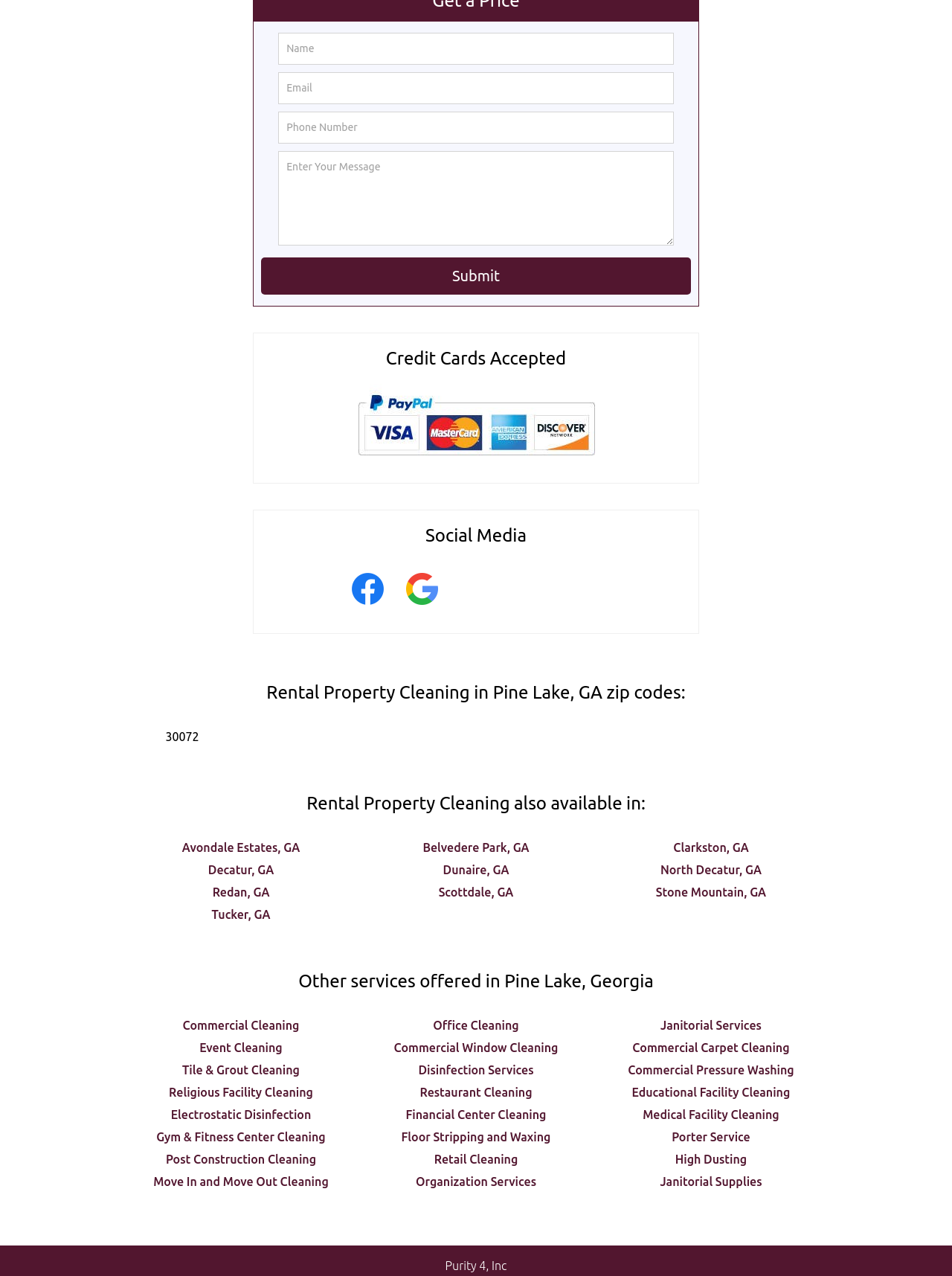Identify the bounding box coordinates for the UI element that matches this description: "Submit".

[0.274, 0.201, 0.726, 0.231]